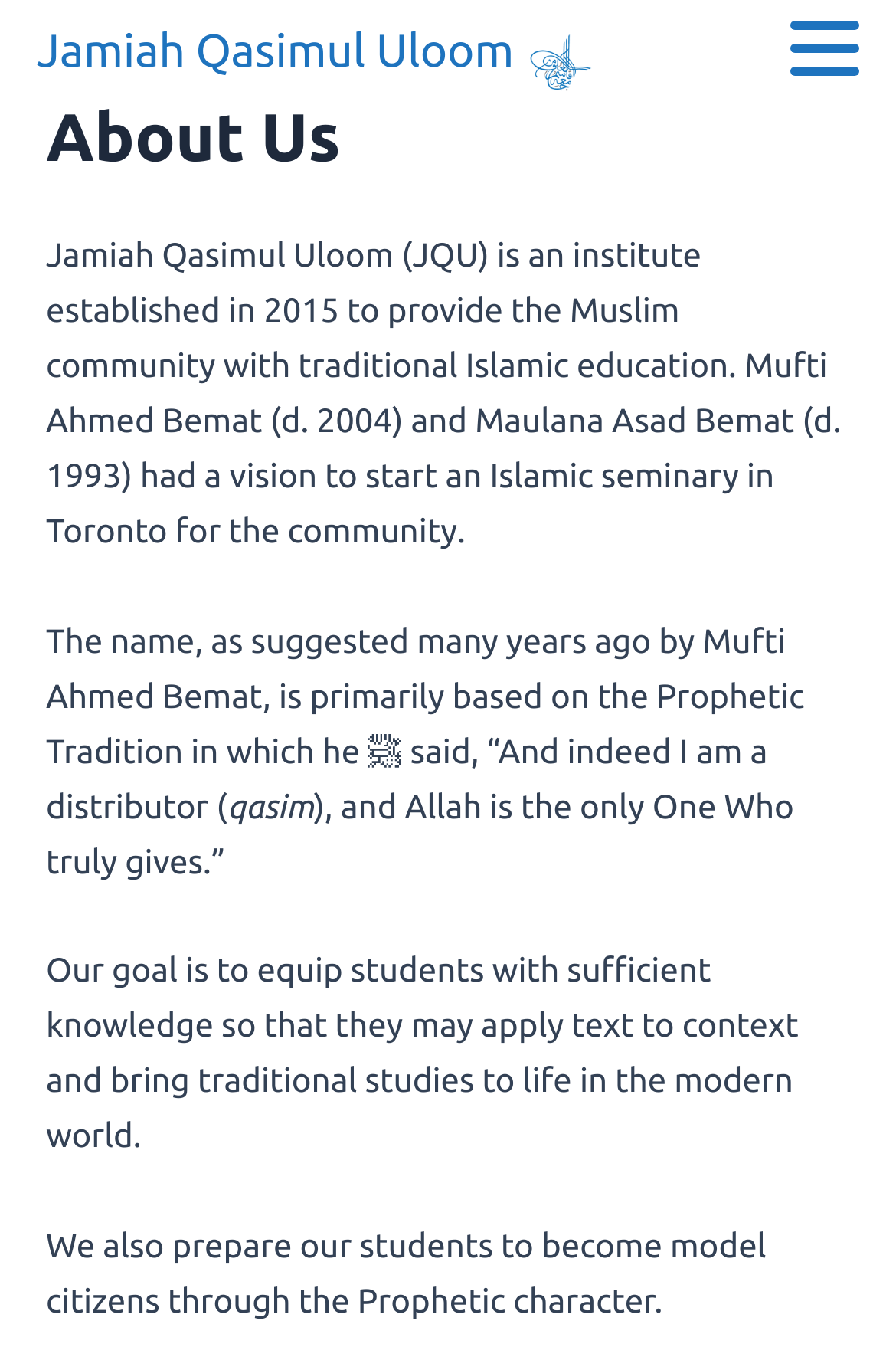Who had a vision to start an Islamic seminary?
Provide a detailed answer to the question using information from the image.

The vision to start an Islamic seminary is attributed to Mufti Ahmed Bemat and Maulana Asad Bemat, as mentioned in the first static text element.